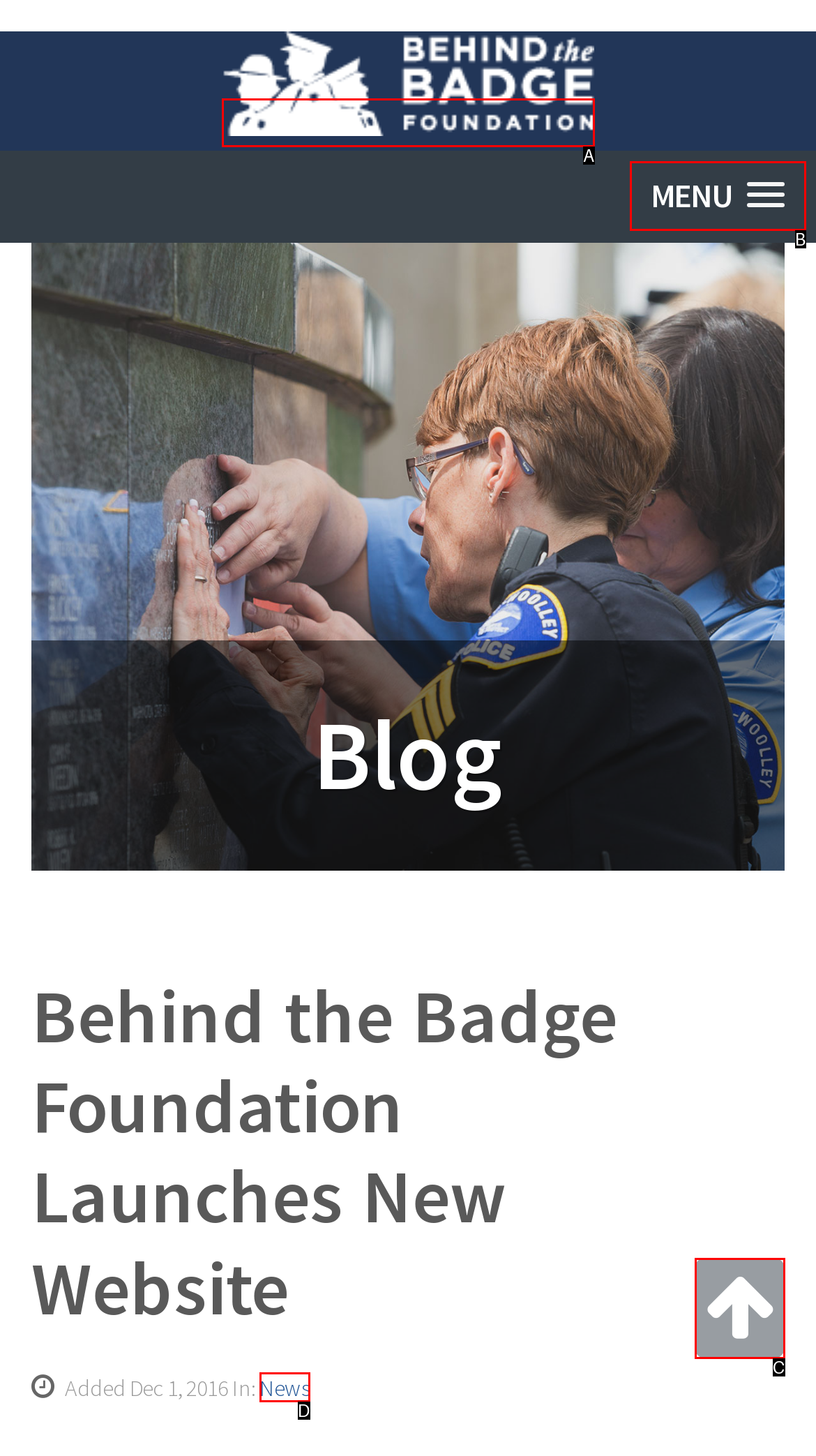Choose the HTML element that aligns with the description: News. Indicate your choice by stating the letter.

D